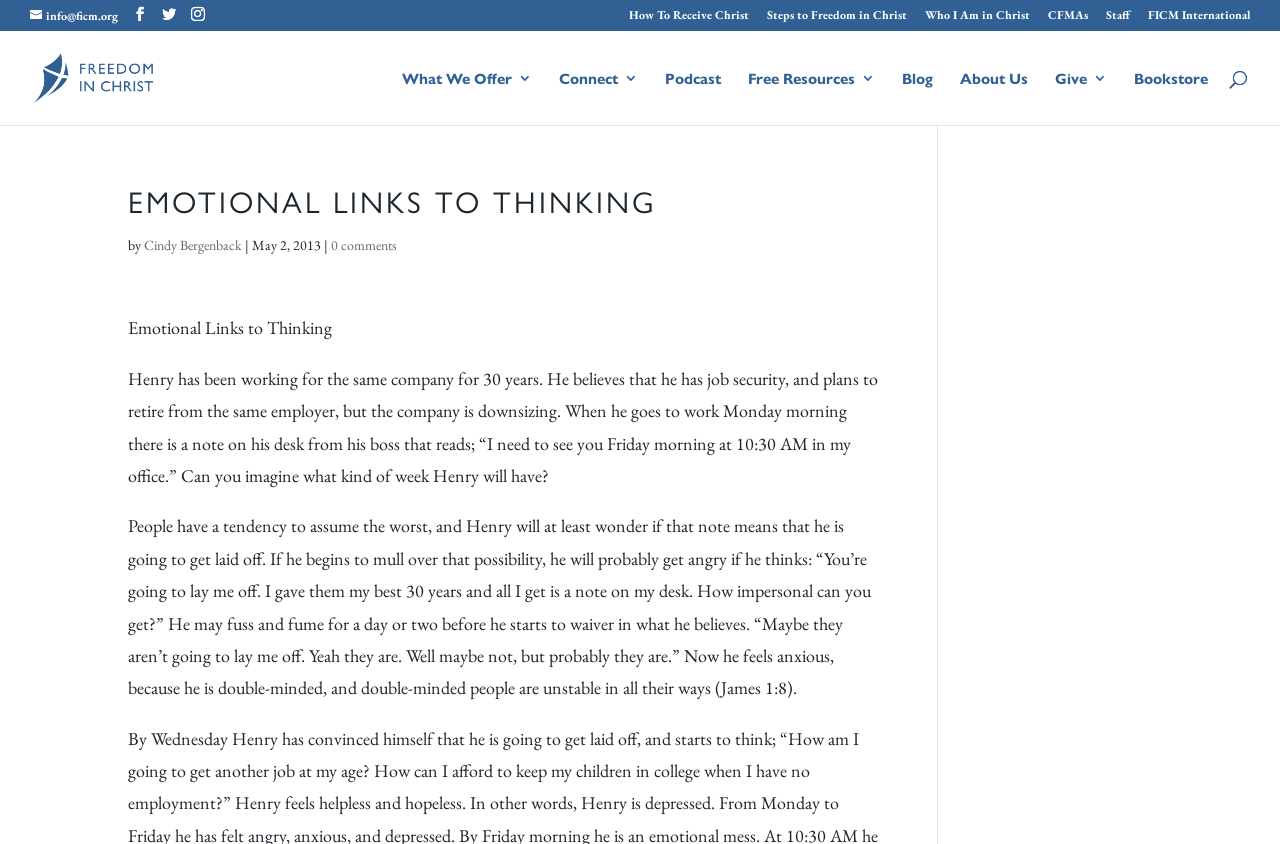Extract the main heading text from the webpage.

EMOTIONAL LINKS TO THINKING